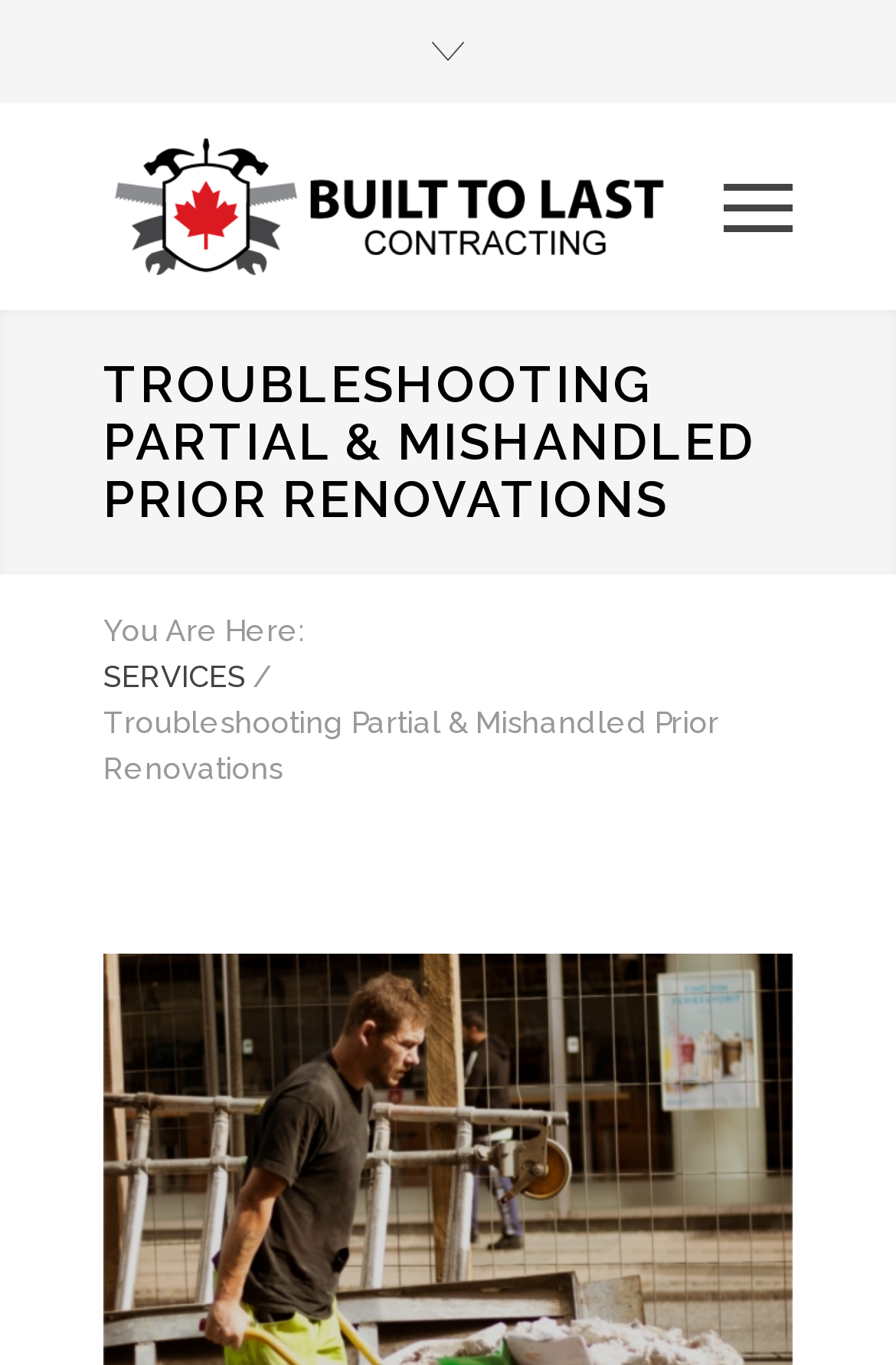Find and extract the text of the primary heading on the webpage.

TROUBLESHOOTING PARTIAL & MISHANDLED PRIOR RENOVATIONS